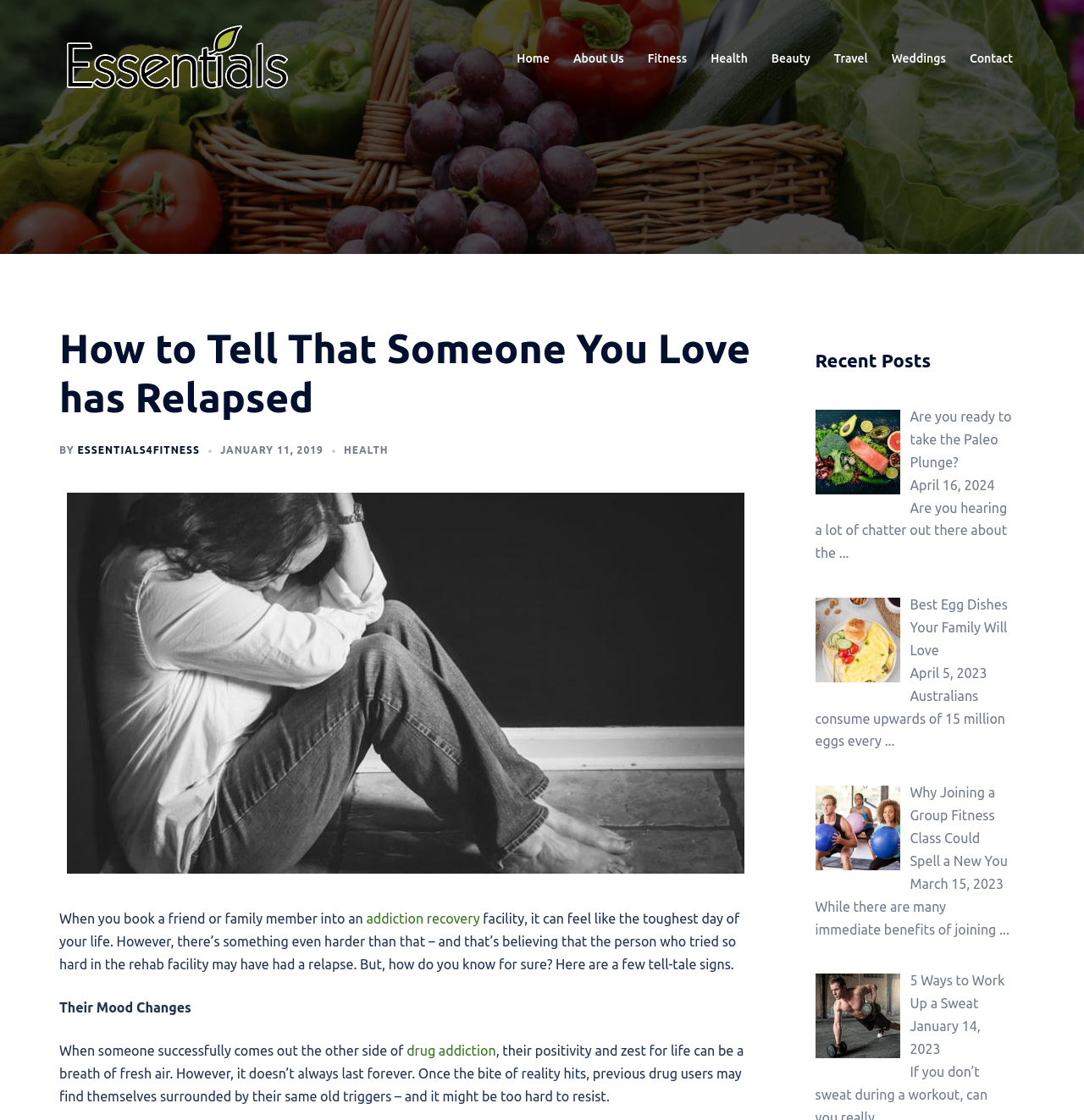Can you determine the bounding box coordinates of the area that needs to be clicked to fulfill the following instruction: "Click the 'Contact' link"?

[0.894, 0.044, 0.934, 0.062]